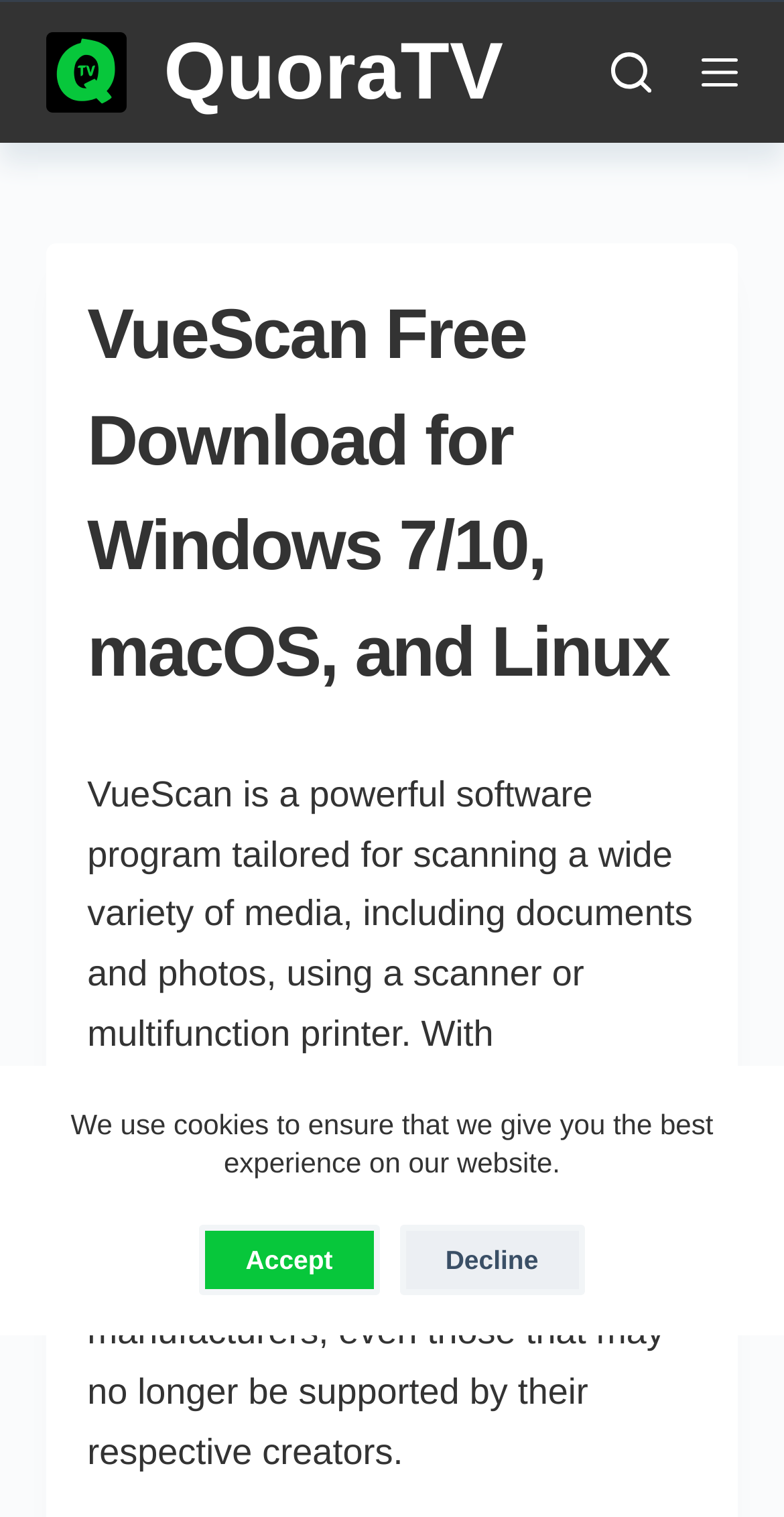What type of printers can be used with VueScan?
Based on the screenshot, give a detailed explanation to answer the question.

The webpage mentions that VueScan can be used for scanning media using a scanner or multifunction printer, indicating that multifunction printers are compatible with VueScan.